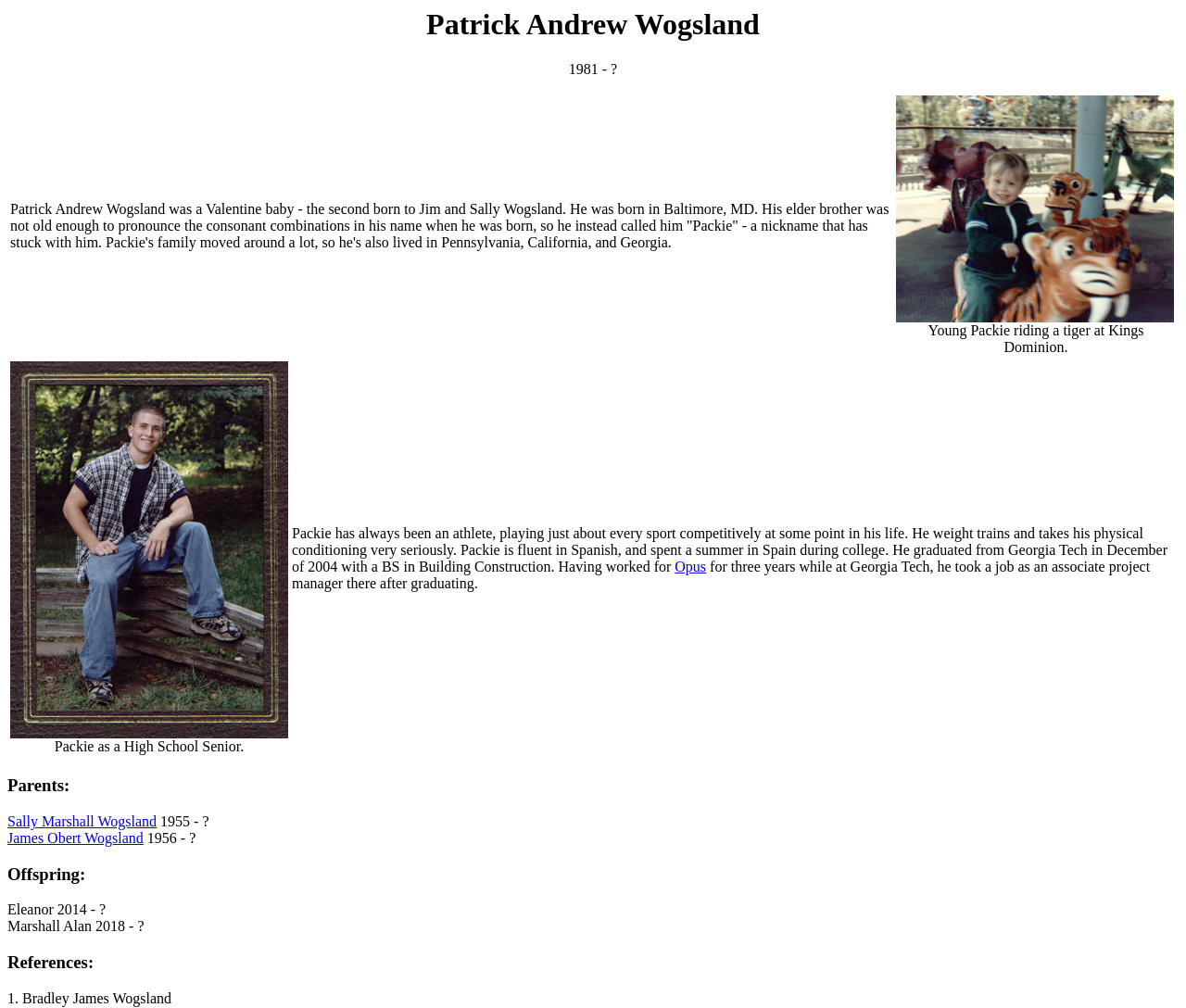Refer to the image and provide an in-depth answer to the question: 
What is Patrick Andrew Wogsland's nickname?

According to the webpage, Patrick Andrew Wogsland's elder brother couldn't pronounce the consonant combinations in his name when he was born, so he called him 'Packie', a nickname that has stuck with him.